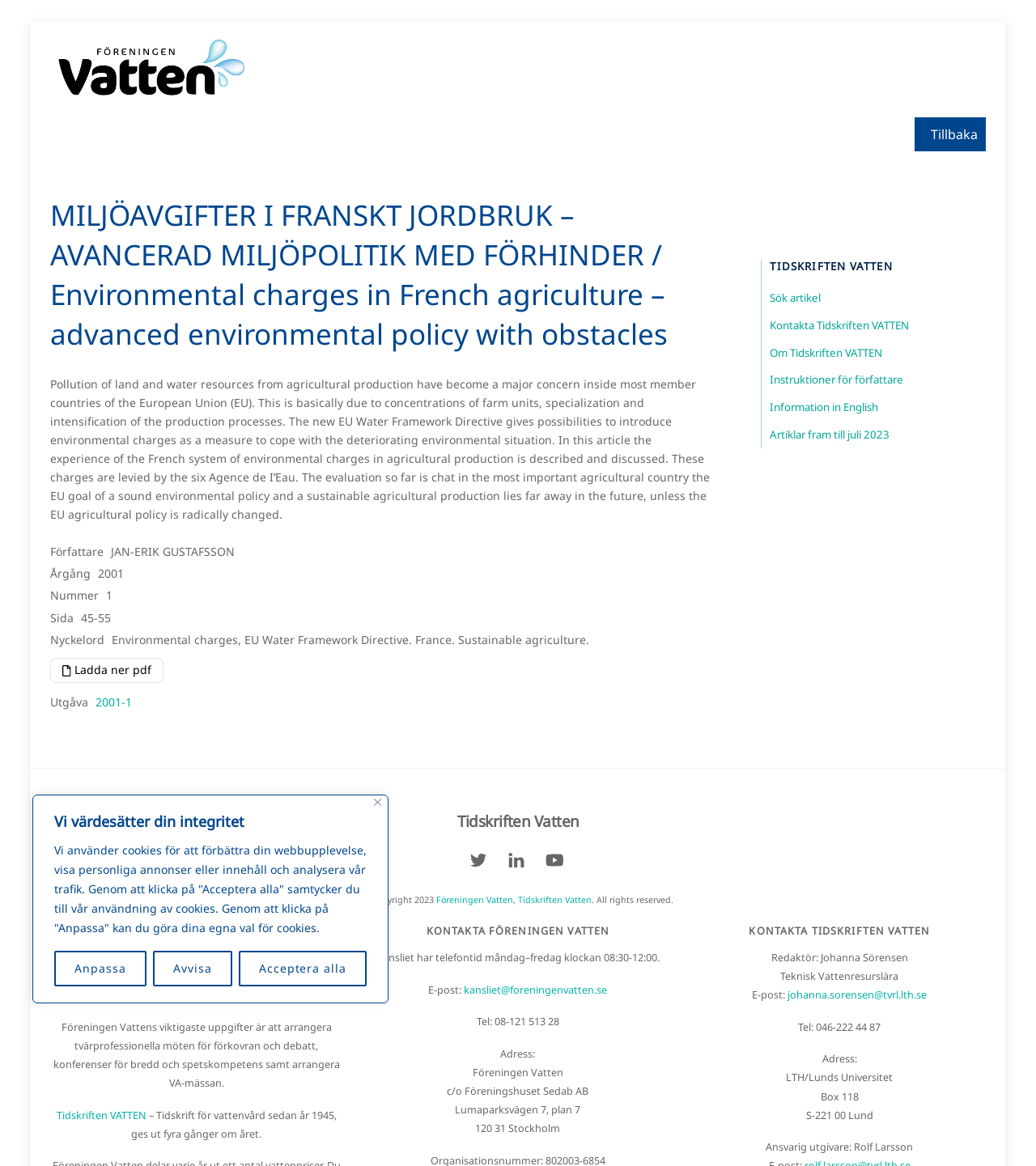What is the purpose of Föreningen Vatten?
Give a detailed explanation using the information visible in the image.

The purpose of Föreningen Vatten can be found in the section 'OM FÖRENINGEN', where it is written that 'Föreningen Vattens viktigaste uppgifter är att arrangera tvärprofessionella möten för förkovran och debatt, konferenser för bredd och spetskompetens samt arrangera VA-mässan'.